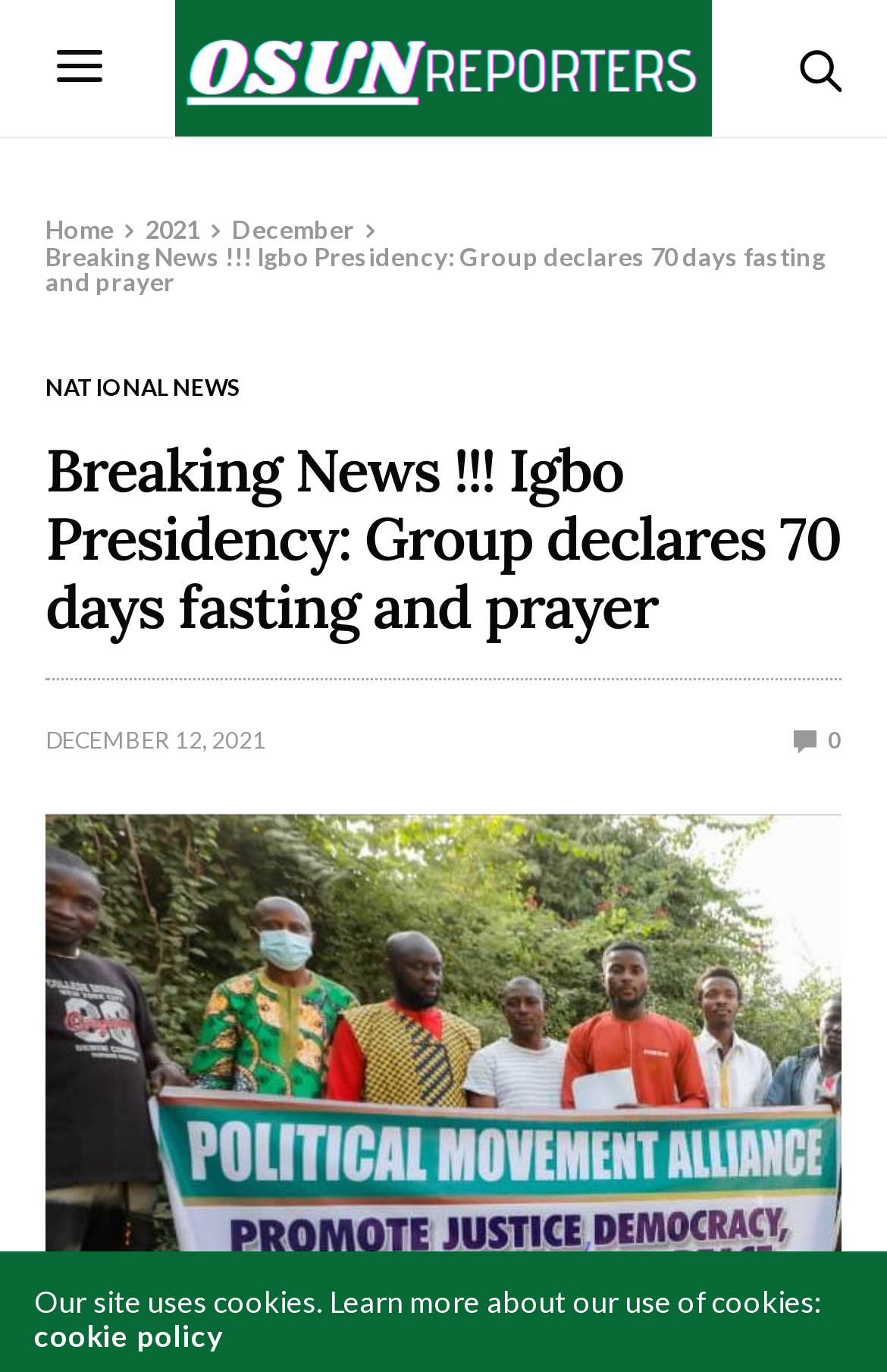Specify the bounding box coordinates of the element's region that should be clicked to achieve the following instruction: "Go to Apple's page". The bounding box coordinates consist of four float numbers between 0 and 1, in the format [left, top, right, bottom].

None